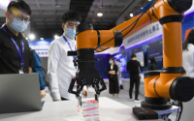Create a detailed narrative of what is happening in the image.

The image captures a scene at a technology exhibition featuring a robotic arm with an orange and black design, adeptly manipulating objects on a table. Two individuals in the foreground, wearing masks, observe the robot's actions closely, showcasing the increasing interest in automation and robotics. In the background, other attendees mingle, highlighting the collaborative spirit of innovation. This setup likely emphasizes advancements in robotics and their application across various industries, emphasizing the role of technology in enhancing efficiency and precision in manufacturing and other sectors.